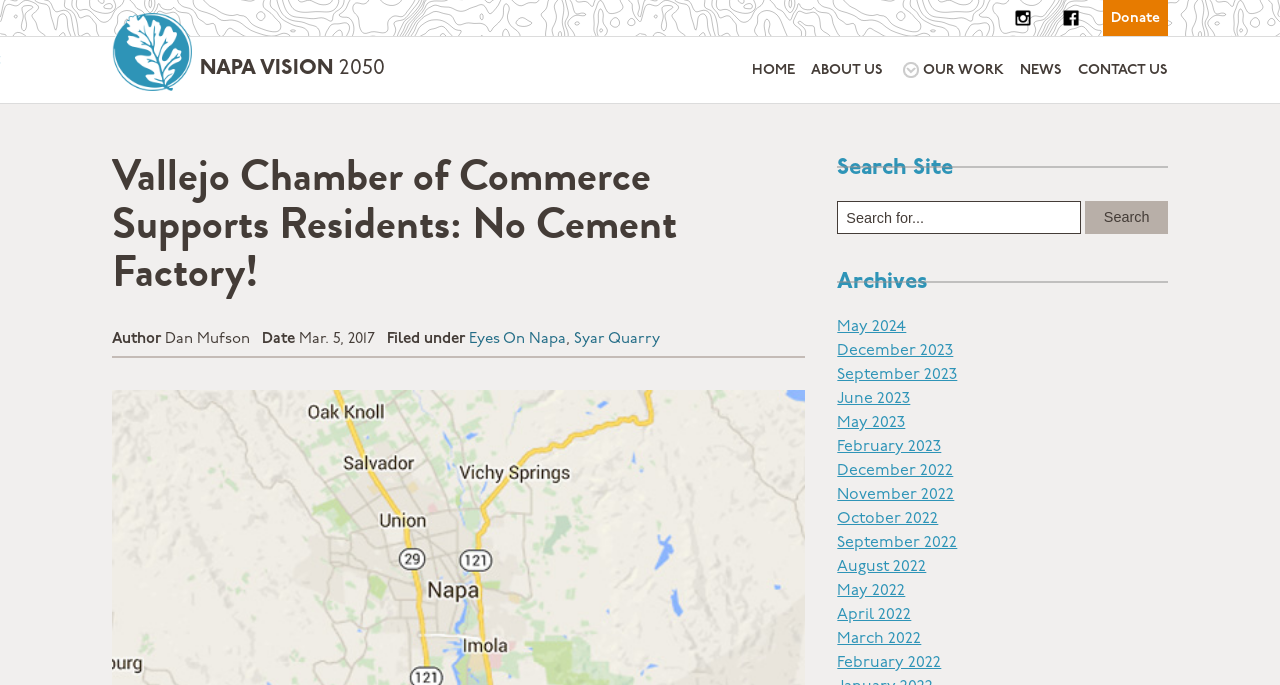Identify the bounding box coordinates for the UI element described as: "Donate".

[0.862, 0.0, 0.912, 0.053]